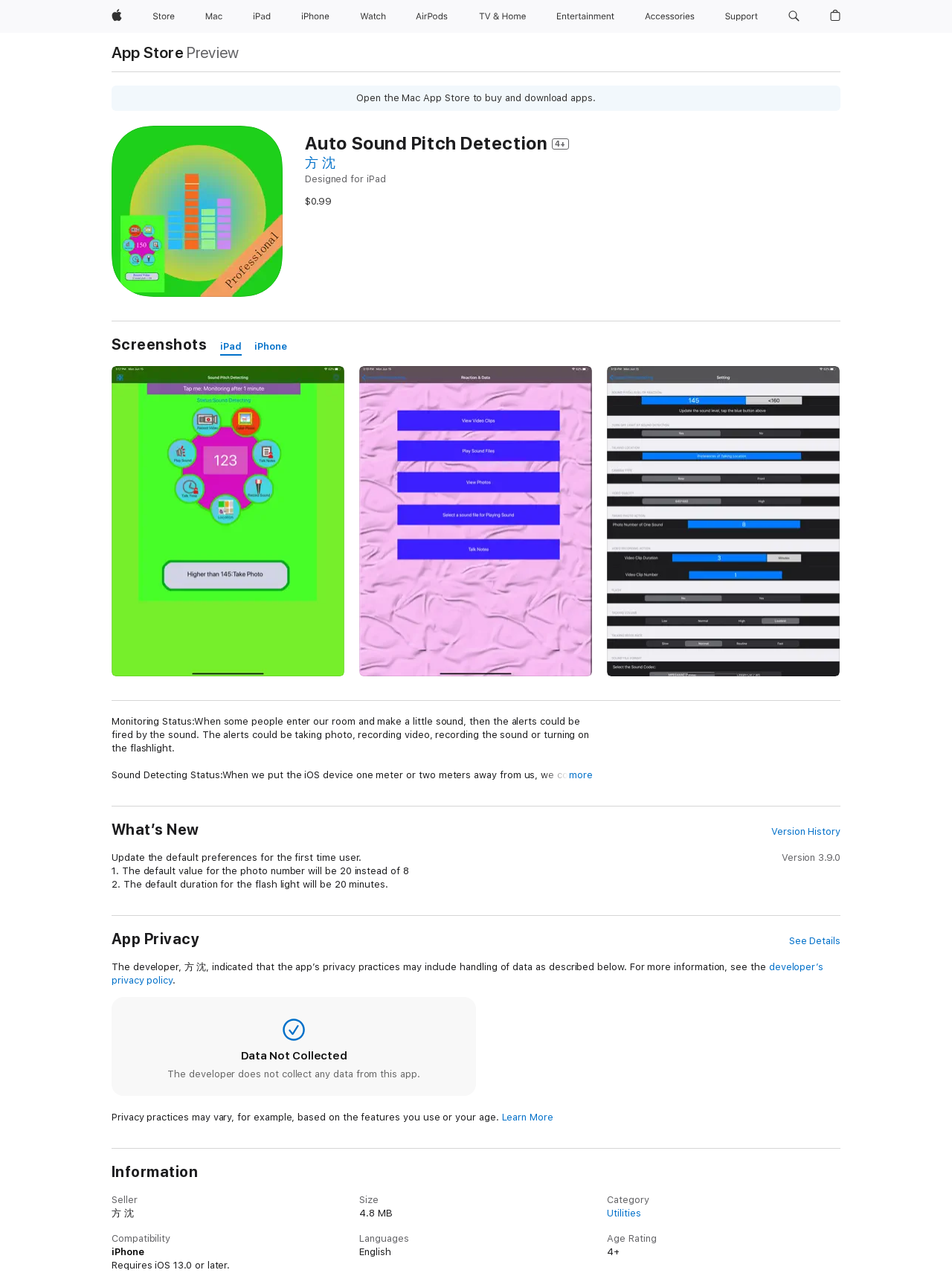What is the default status of the app when launched?
Refer to the image and give a detailed answer to the query.

According to the description, when the app is launched, the default status is Sound Detecting Status, which is mentioned in the section 'Description'.